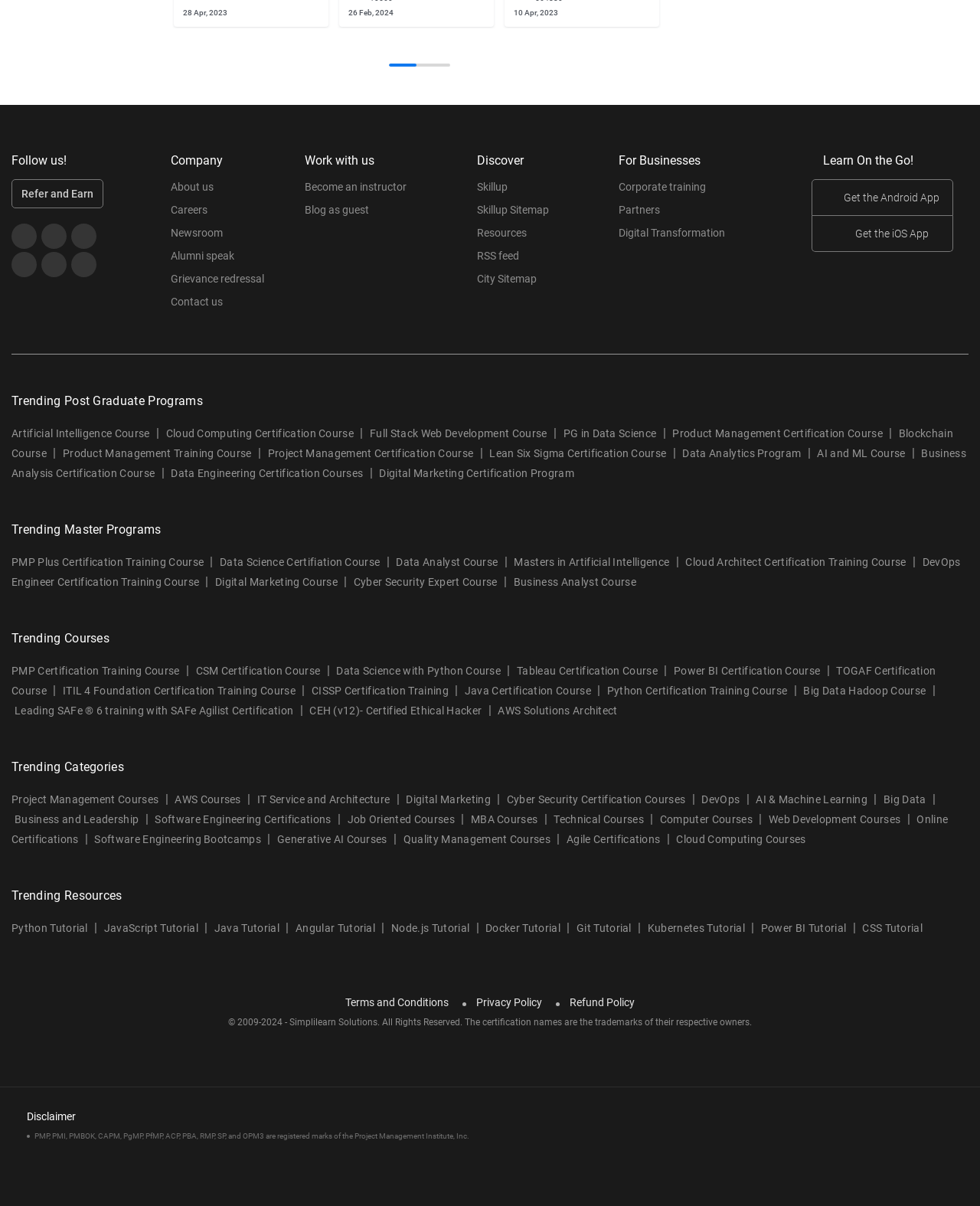Please identify the bounding box coordinates of the element on the webpage that should be clicked to follow this instruction: "Discover Skillup". The bounding box coordinates should be given as four float numbers between 0 and 1, formatted as [left, top, right, bottom].

[0.486, 0.149, 0.518, 0.168]